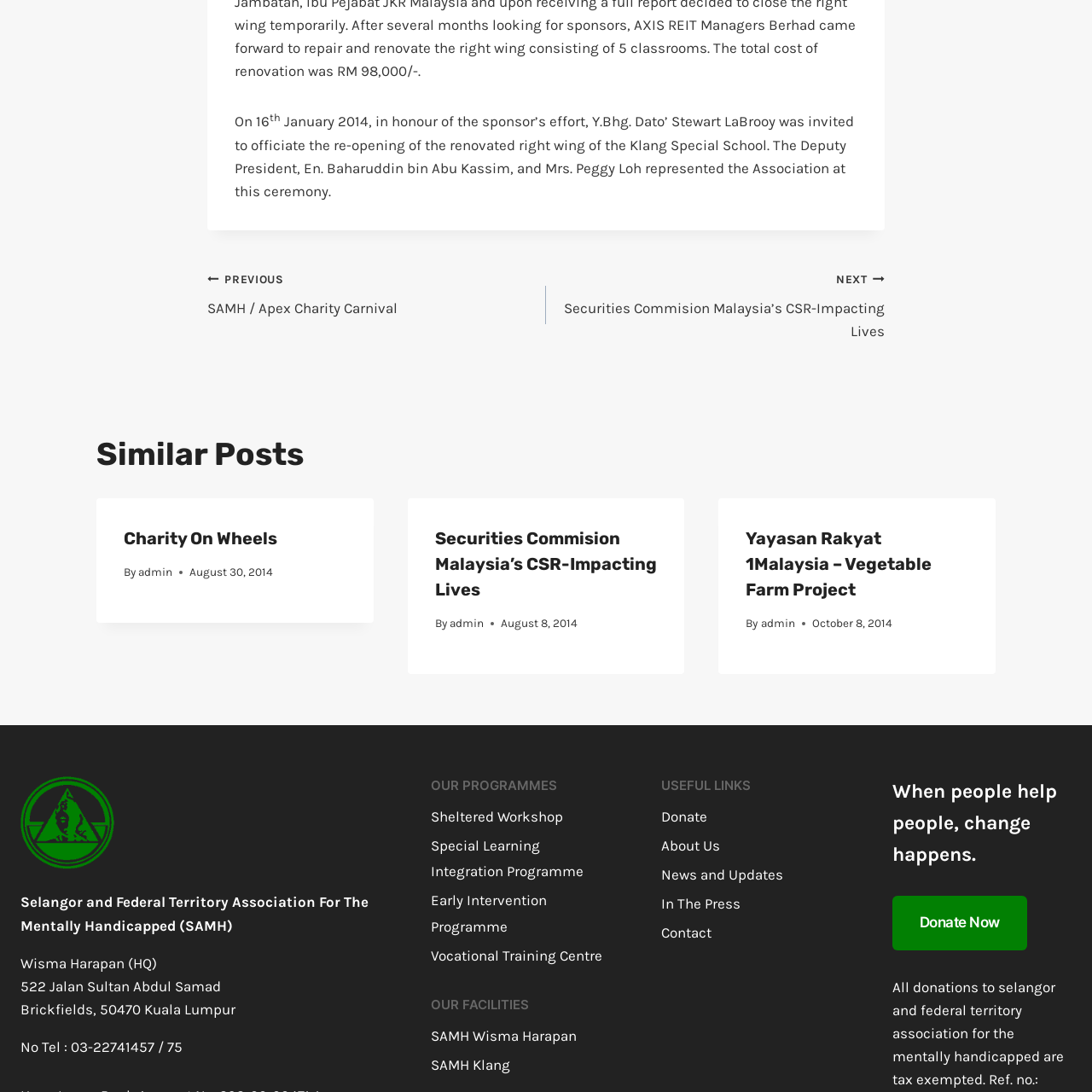Determine the bounding box coordinates for the UI element described. Format the coordinates as (top-left x, top-left y, bottom-right x, bottom-right y) and ensure all values are between 0 and 1. Element description: alt="tempo stand logo"

None